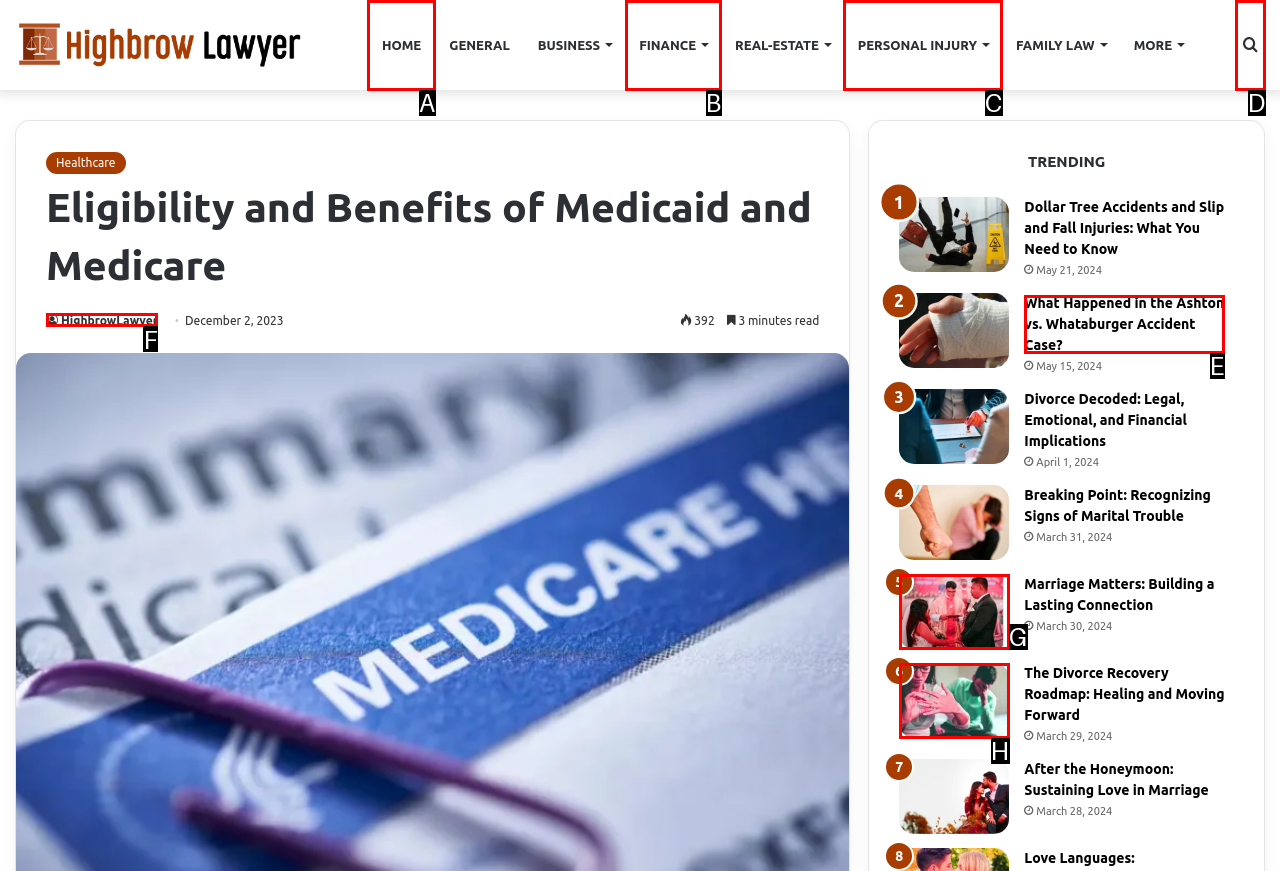From the given options, find the HTML element that fits the description: Search for. Reply with the letter of the chosen element.

D